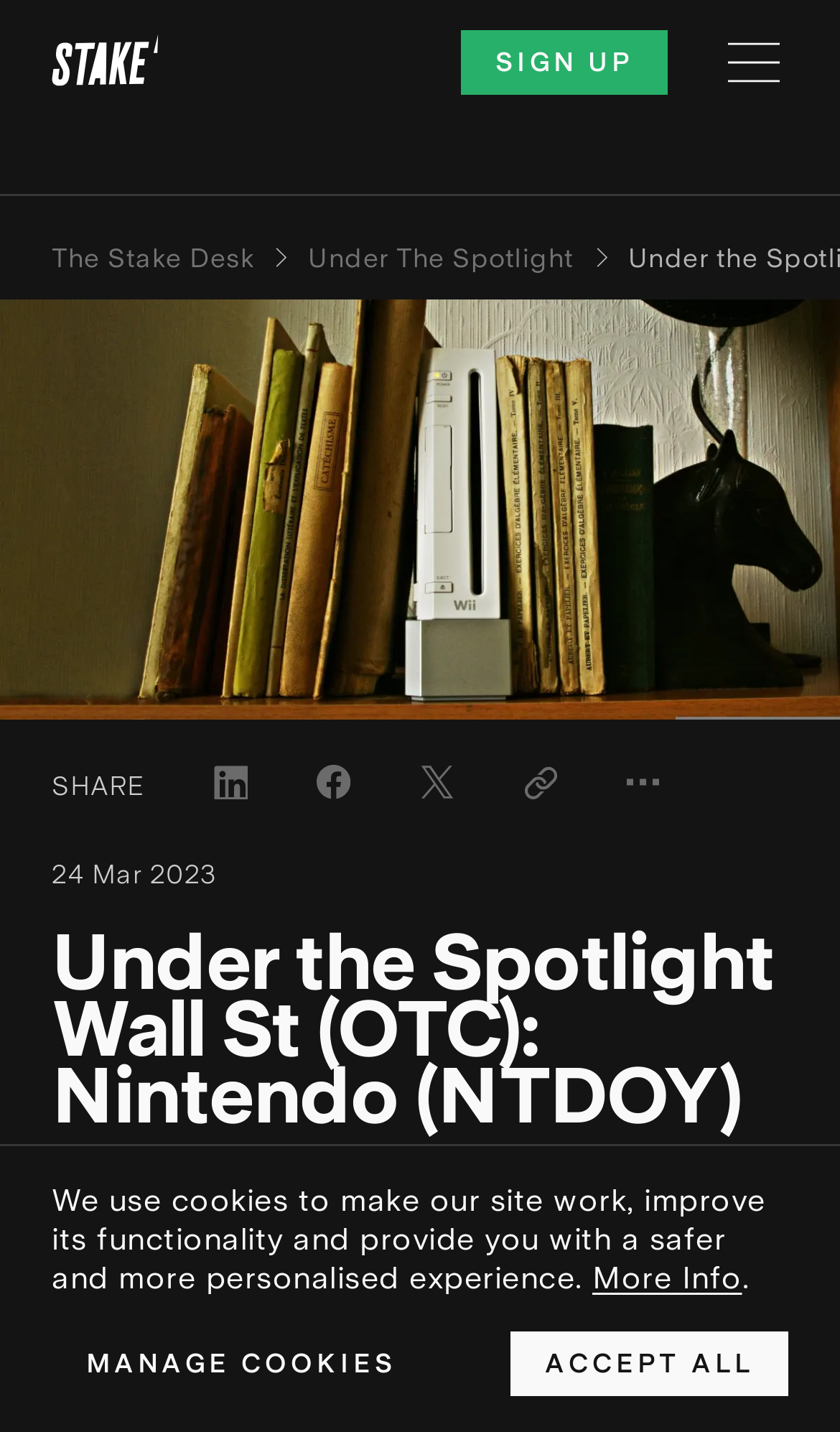Determine the bounding box coordinates for the area that should be clicked to carry out the following instruction: "Explore what influenced Bitcoin's growth in 2020".

None